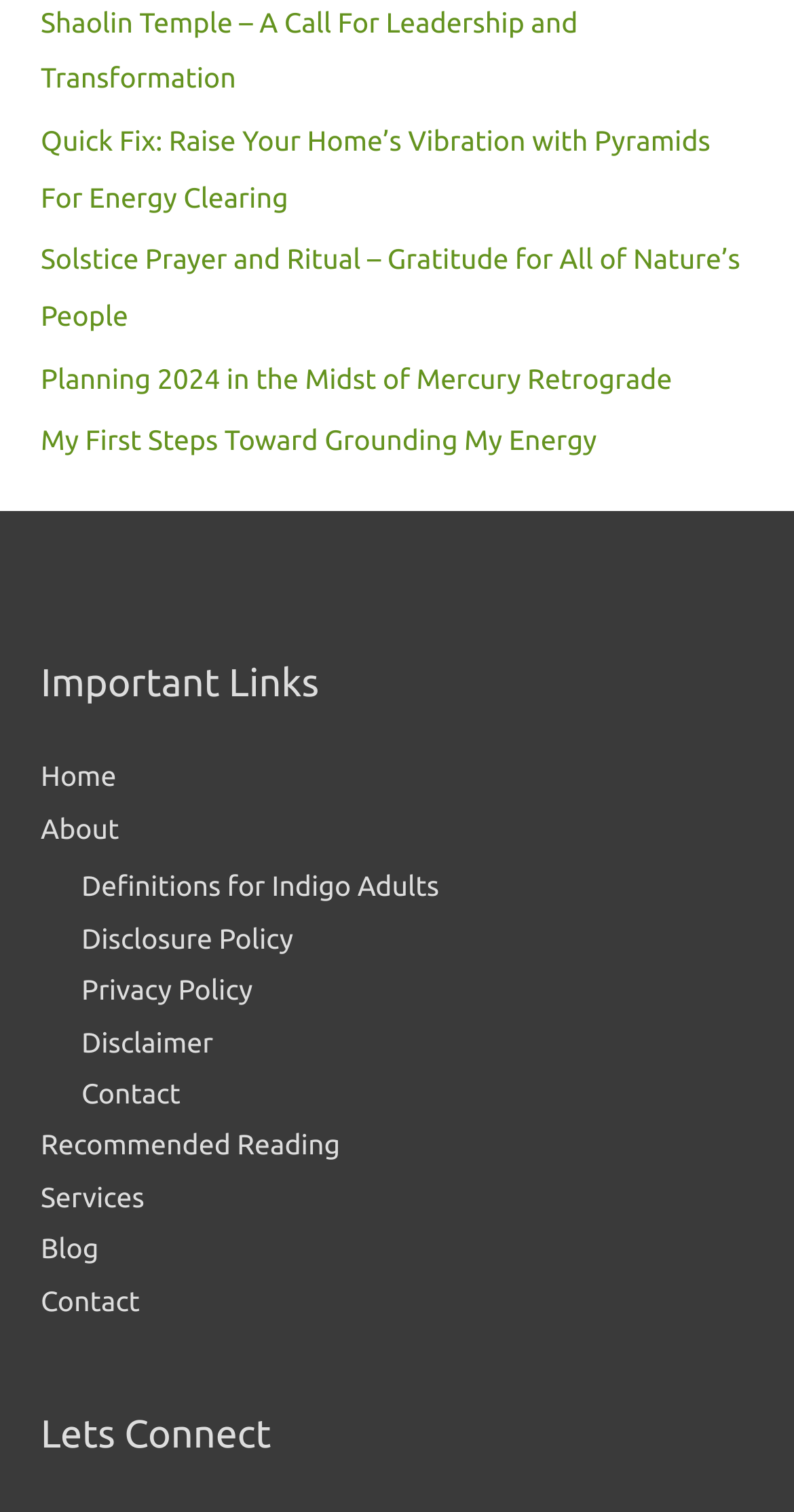Please give a concise answer to this question using a single word or phrase: 
What is the last section title on the webpage?

Lets Connect